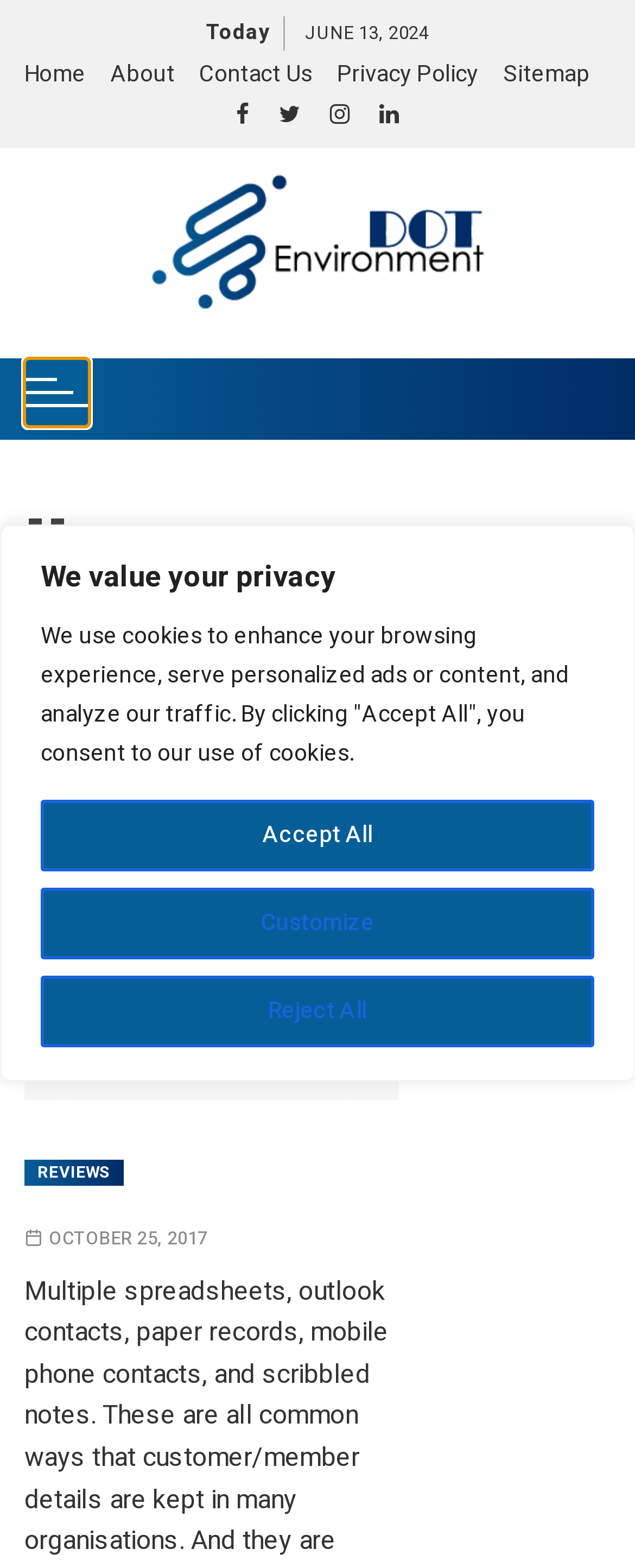Use a single word or phrase to answer the following:
What is the last link in the navigation menu?

Sitemap